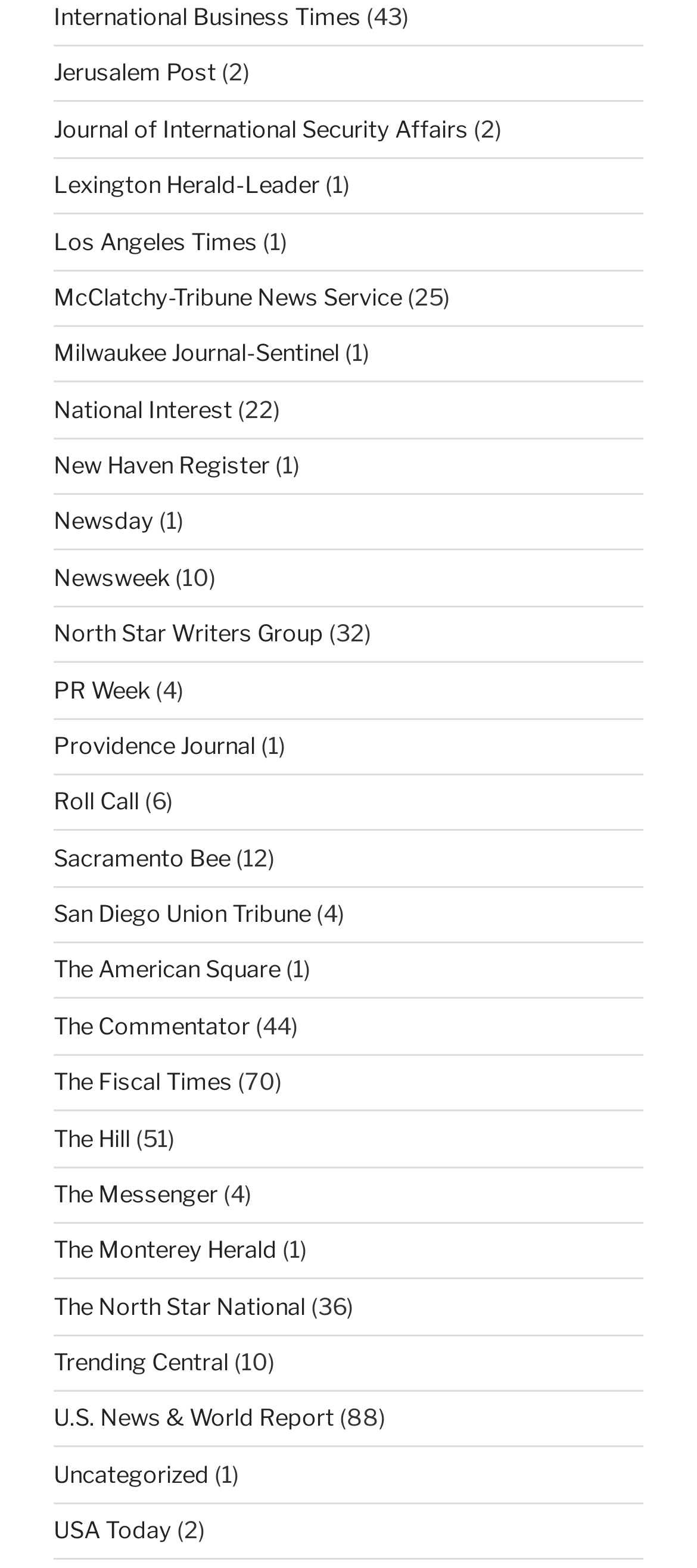Identify the bounding box coordinates for the UI element described as follows: Milwaukee Journal-Sentinel. Use the format (top-left x, top-left y, bottom-right x, bottom-right y) and ensure all values are floating point numbers between 0 and 1.

[0.077, 0.217, 0.487, 0.234]